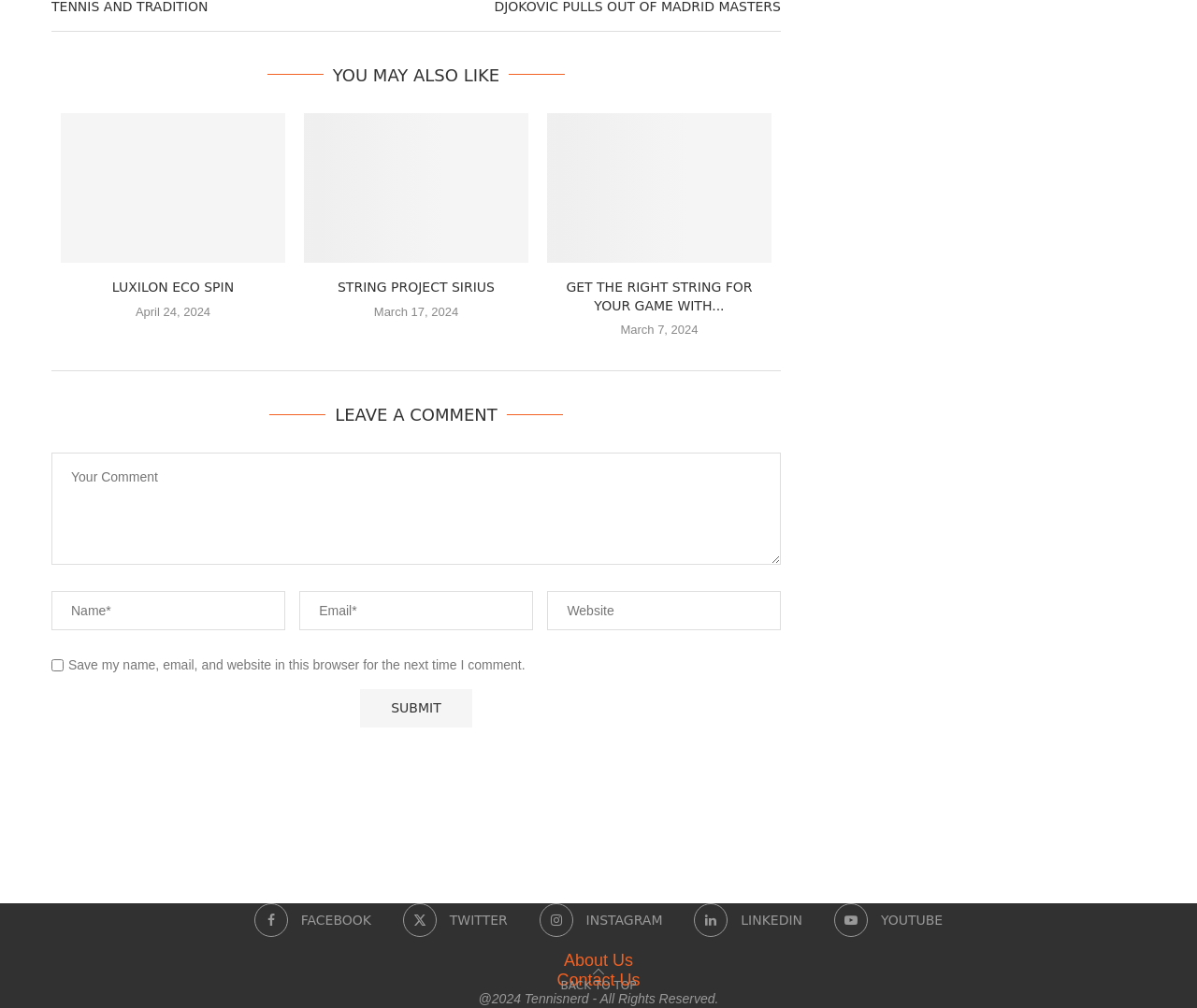Identify the bounding box coordinates for the UI element that matches this description: "Facebook".

[0.212, 0.896, 0.31, 0.929]